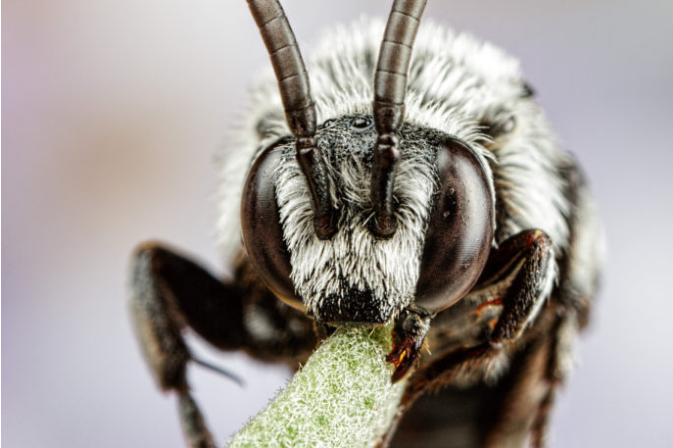Why are cuckoo bees often overlooked?
Answer the question in as much detail as possible.

According to the caption, cuckoo bees are part of a diverse group of bee species, many of which go unnoticed due to their solitary nature and similarity to their host species. This suggests that their behavior and appearance make them difficult to distinguish from other bees, leading to their often being overlooked.